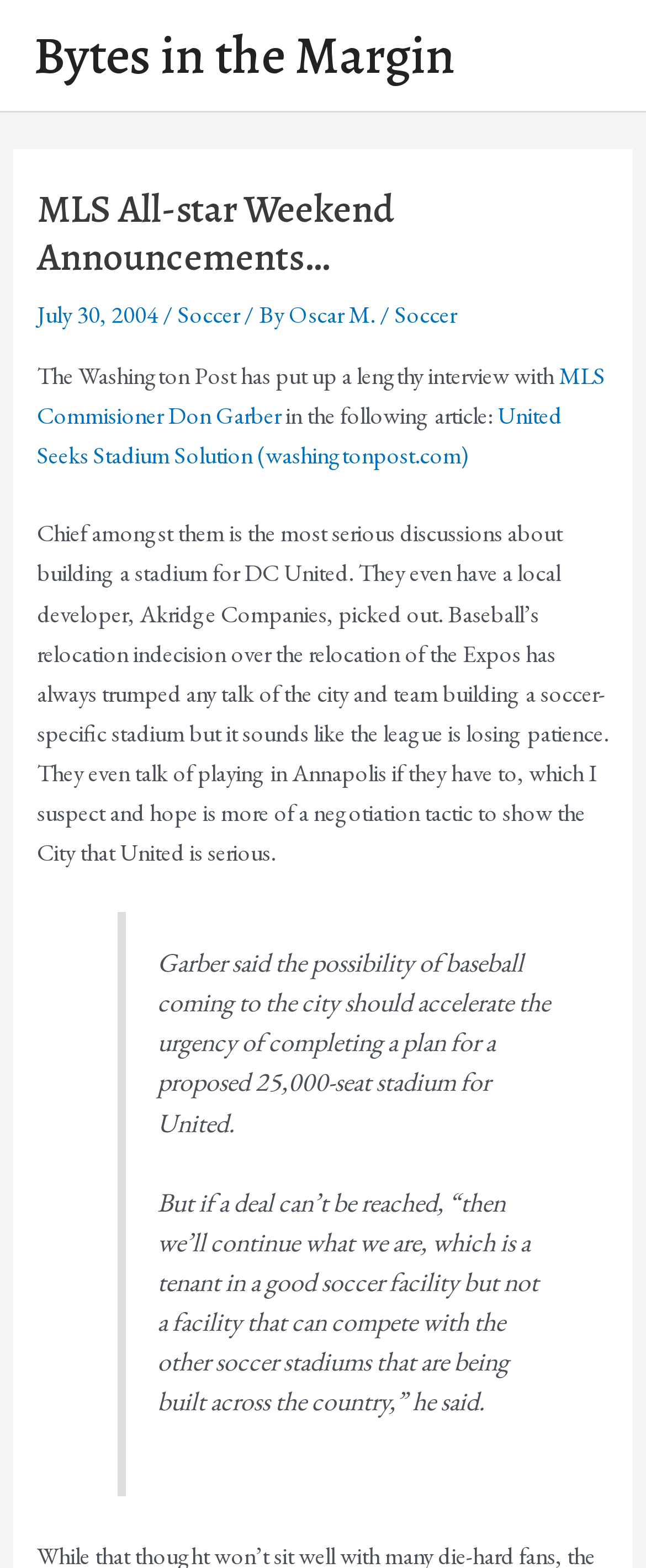Identify and generate the primary title of the webpage.

MLS All-star Weekend Announcements…